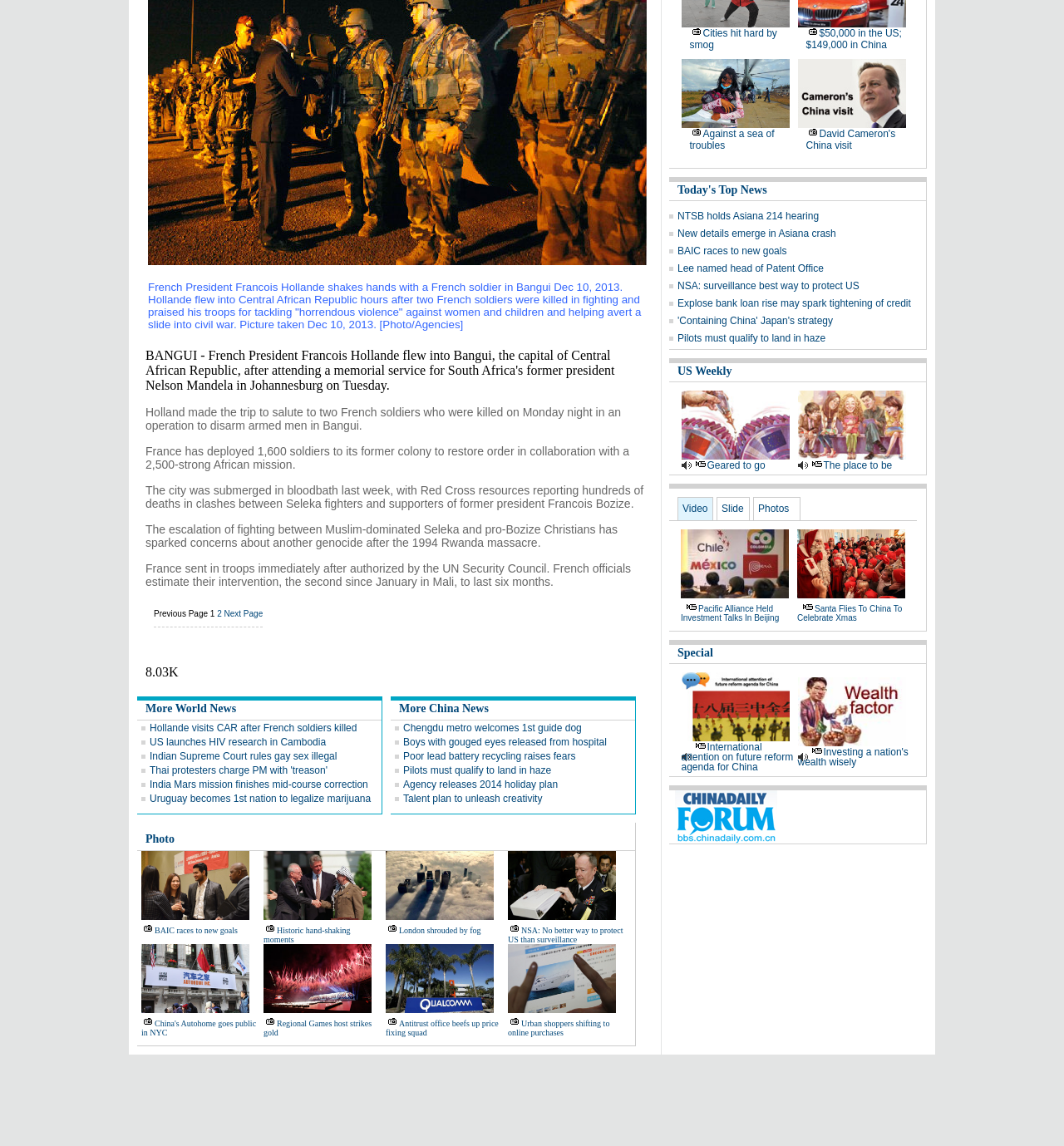Determine the bounding box coordinates of the section to be clicked to follow the instruction: "Go to 'Next Page'". The coordinates should be given as four float numbers between 0 and 1, formatted as [left, top, right, bottom].

[0.211, 0.532, 0.247, 0.54]